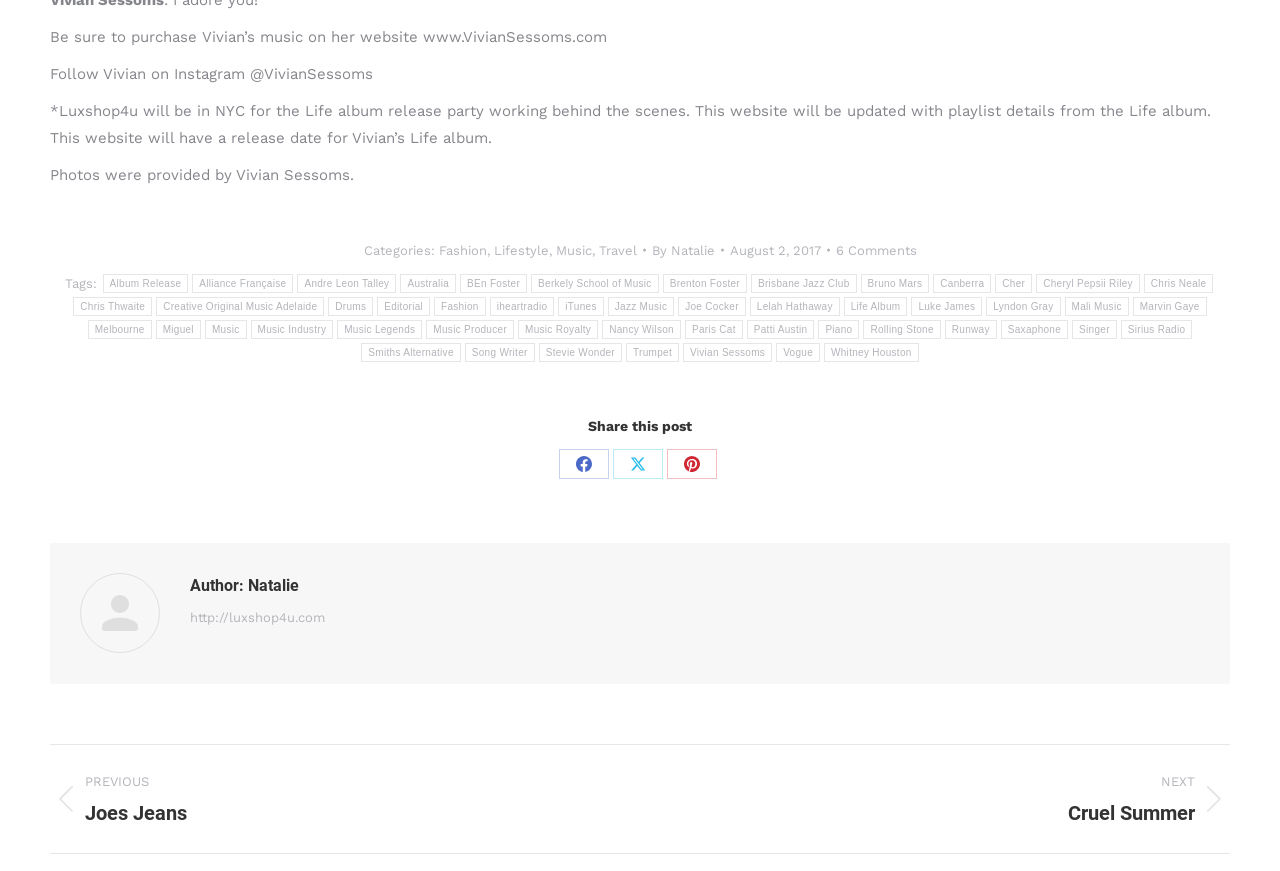Respond to the question below with a single word or phrase: How many comments are there on this post?

6 Comments